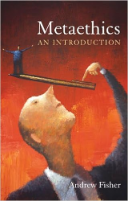What color is the background of the book cover?
Refer to the image and provide a concise answer in one word or phrase.

Orange